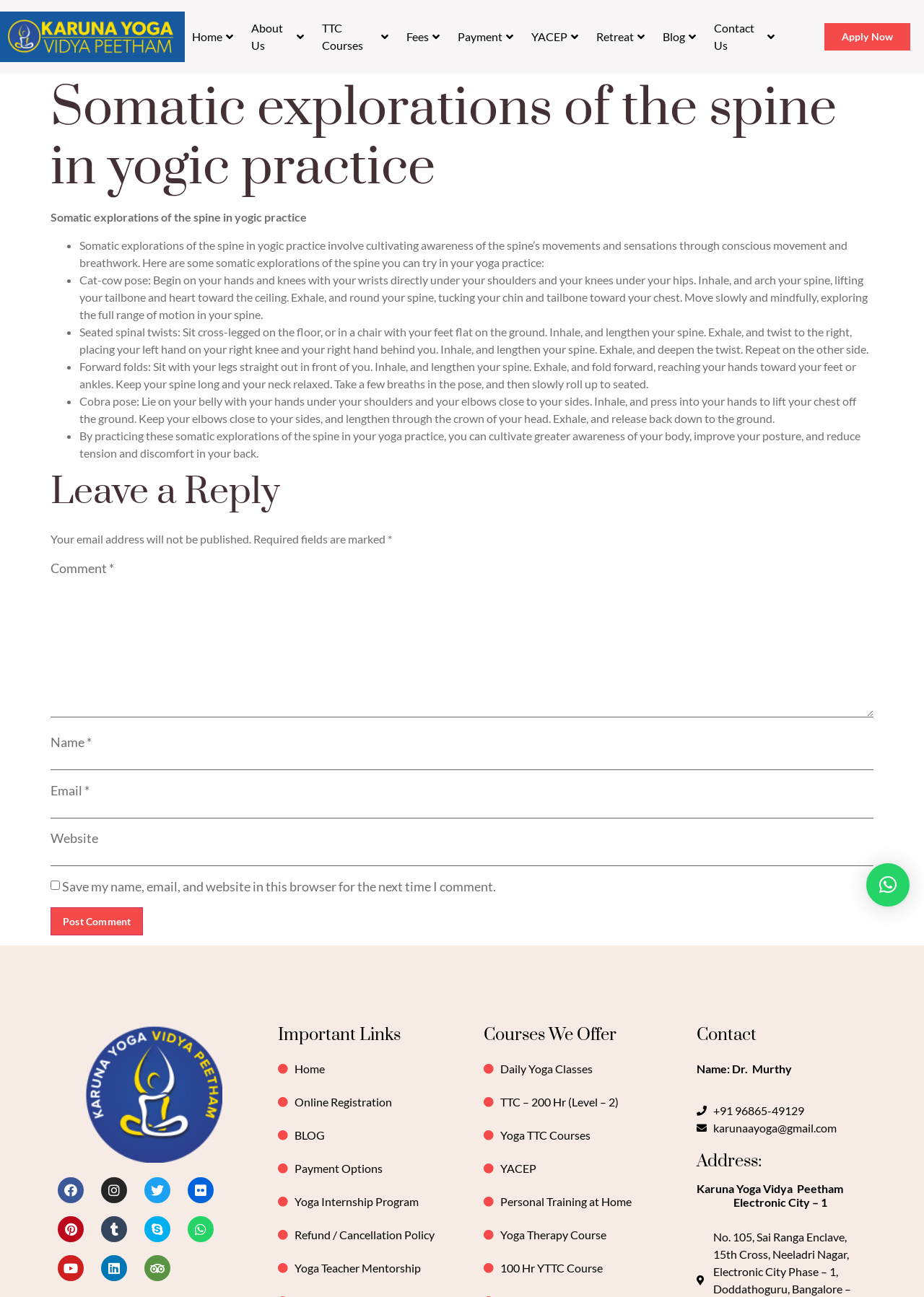Please identify the bounding box coordinates of the region to click in order to complete the task: "Click on the 'Apply Now' link". The coordinates must be four float numbers between 0 and 1, specified as [left, top, right, bottom].

[0.892, 0.018, 0.985, 0.039]